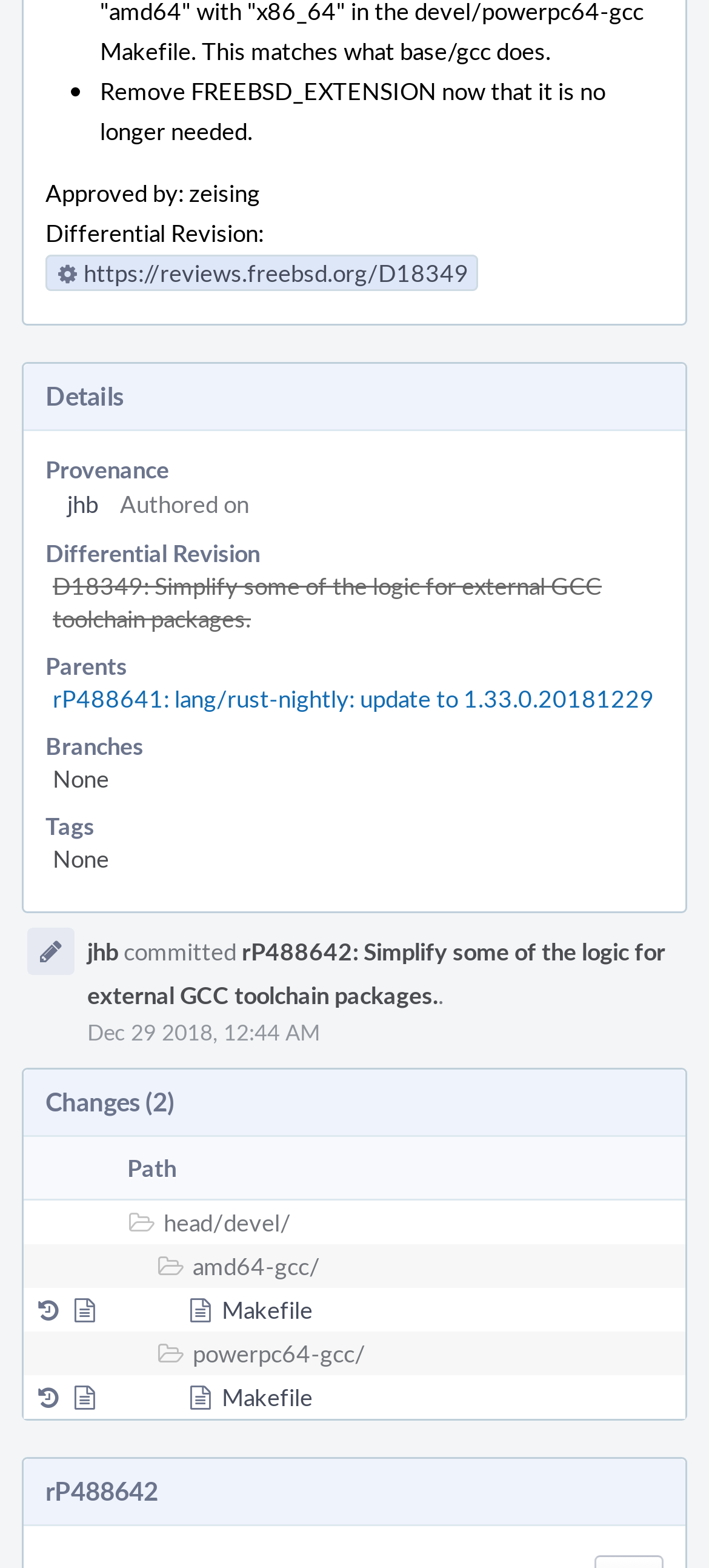Extract the bounding box of the UI element described as: "jhb".

[0.123, 0.596, 0.167, 0.617]